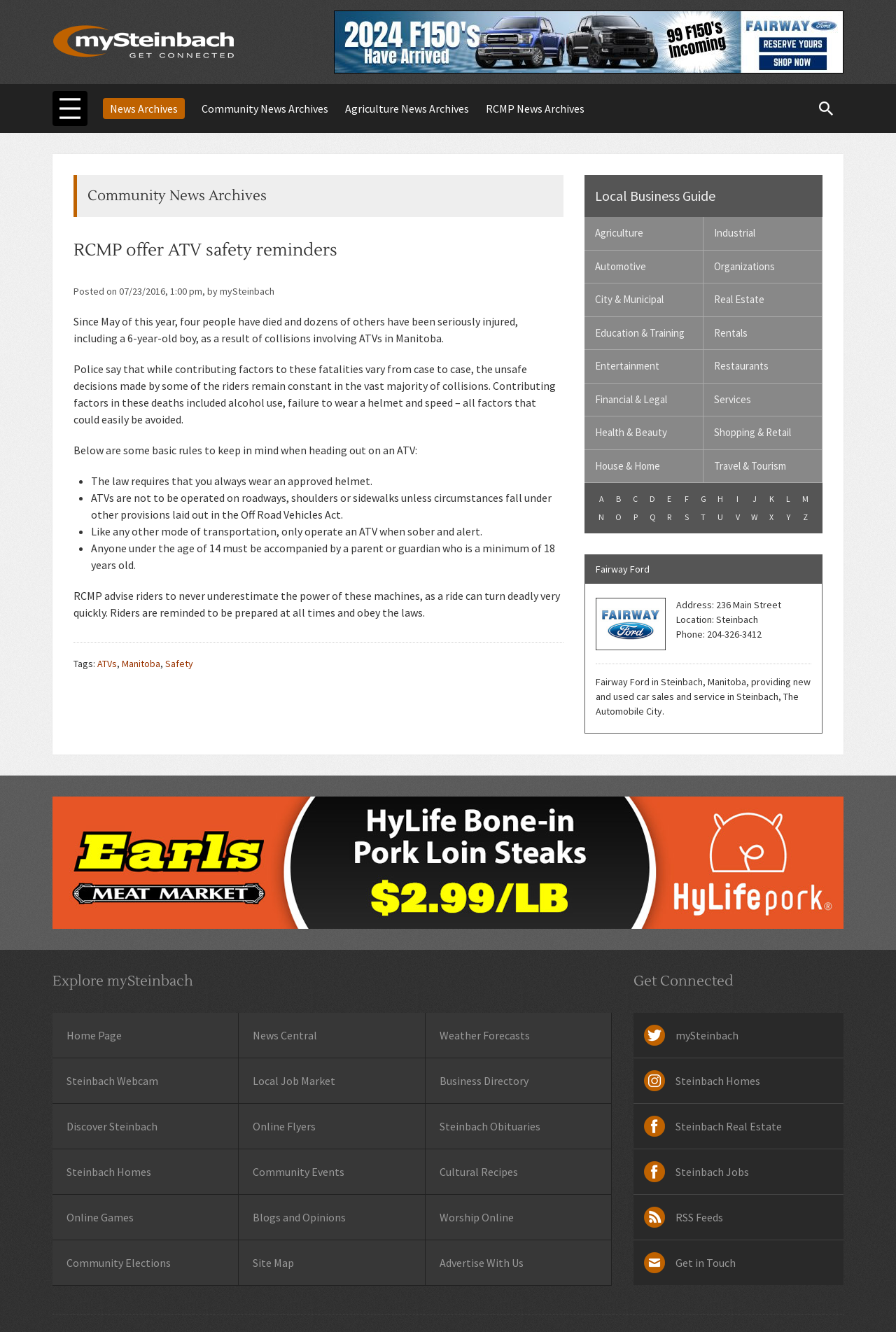Please determine the bounding box coordinates for the element that should be clicked to follow these instructions: "Explore the 'Community News Archives'".

[0.082, 0.131, 0.629, 0.163]